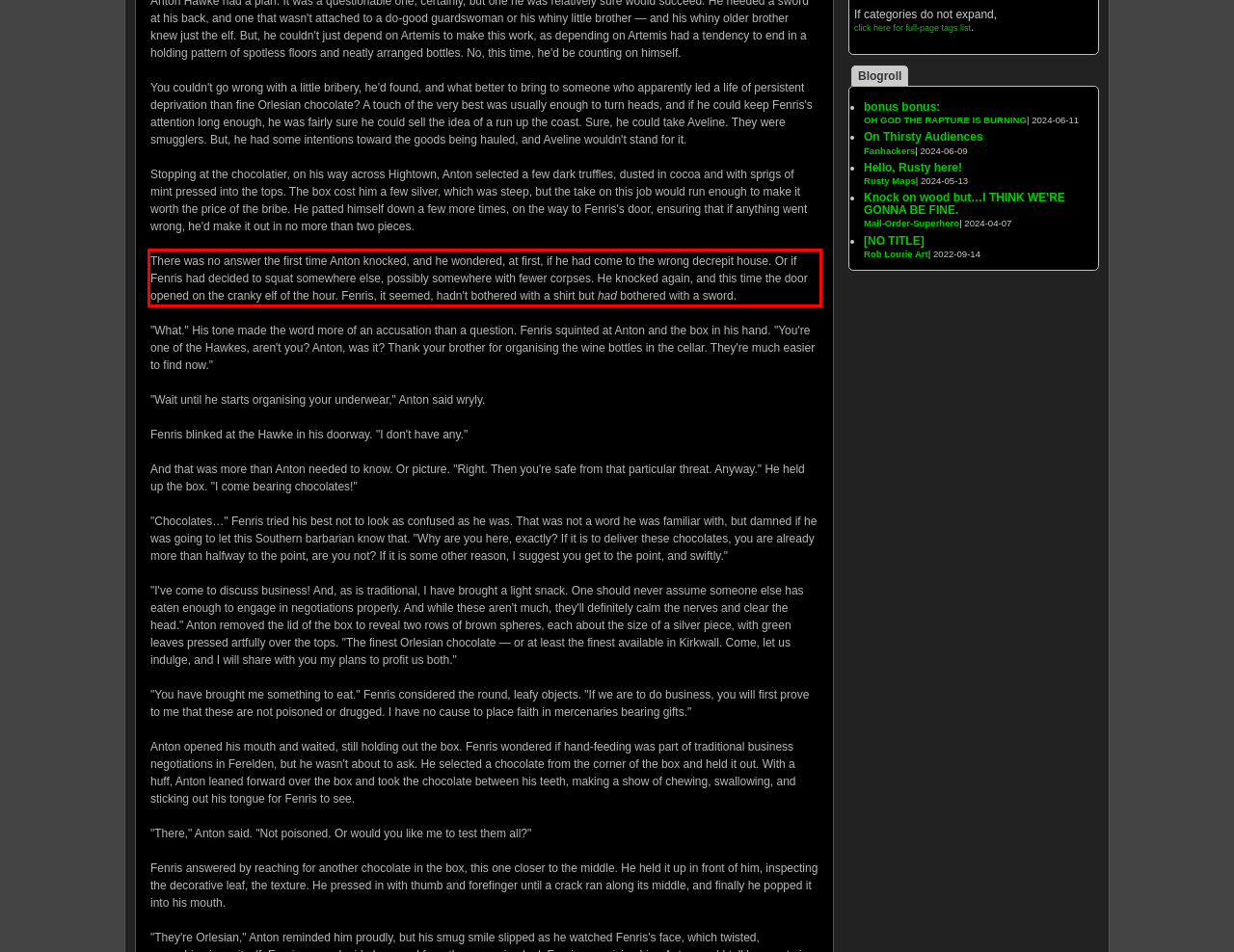Using the provided webpage screenshot, identify and read the text within the red rectangle bounding box.

There was no answer the first time Anton knocked, and he wondered, at first, if he had come to the wrong decrepit house. Or if Fenris had decided to squat somewhere else, possibly somewhere with fewer corpses. He knocked again, and this time the door opened on the cranky elf of the hour. Fenris, it seemed, hadn't bothered with a shirt but had bothered with a sword.